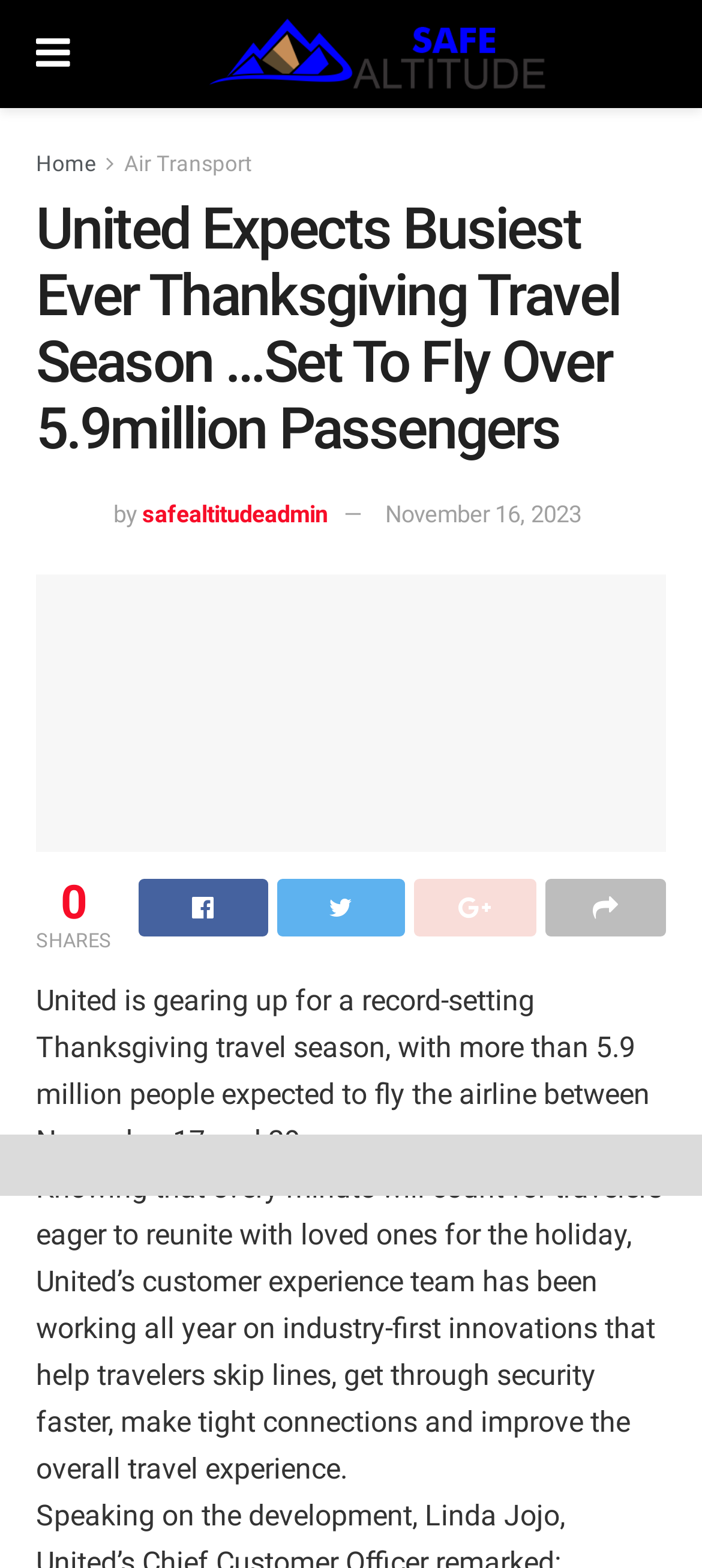Mark the bounding box of the element that matches the following description: "Home".

[0.051, 0.096, 0.136, 0.113]